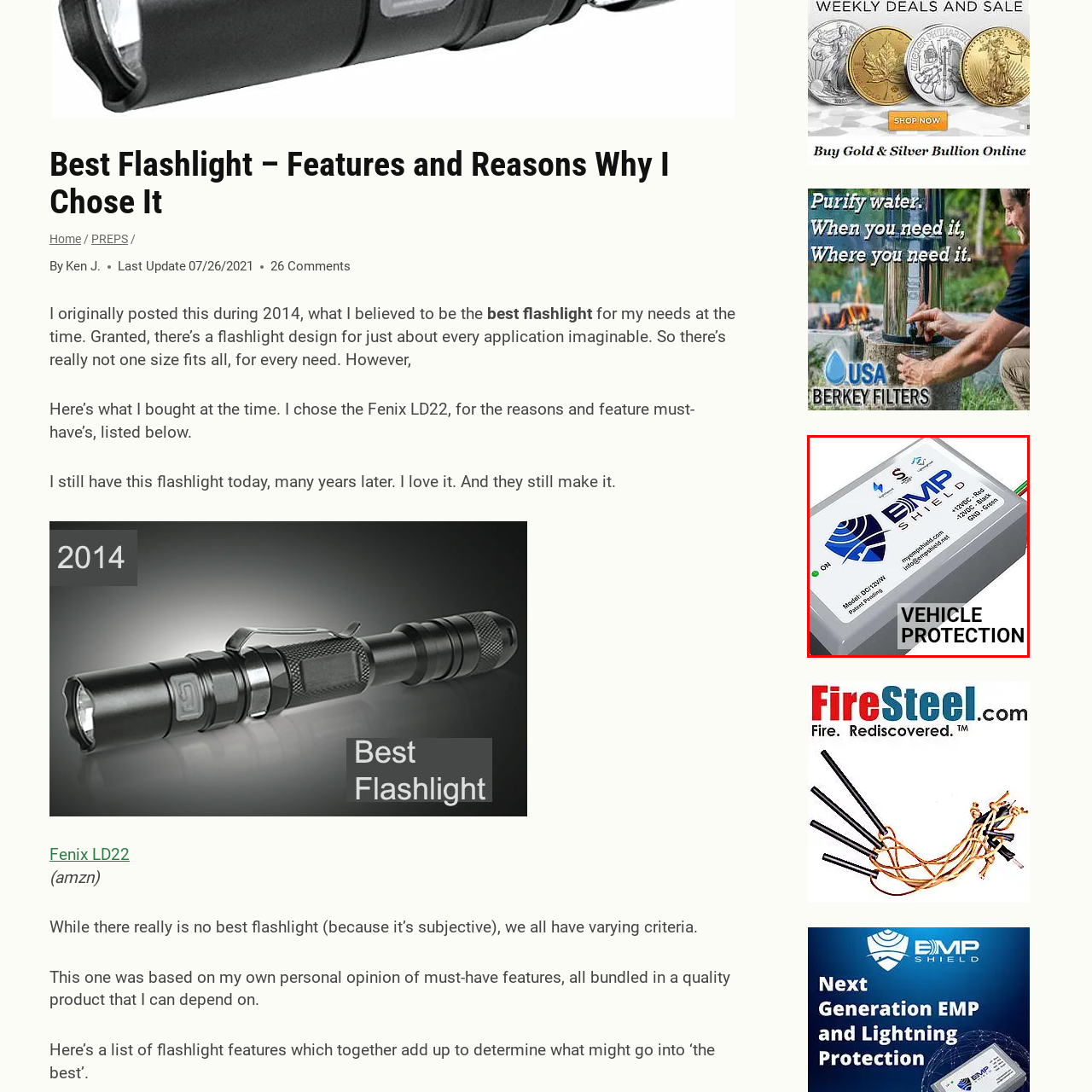Examine the section enclosed by the red box and give a brief answer to the question: What type of pulses does the device protect against?

Electromagnetic pulses